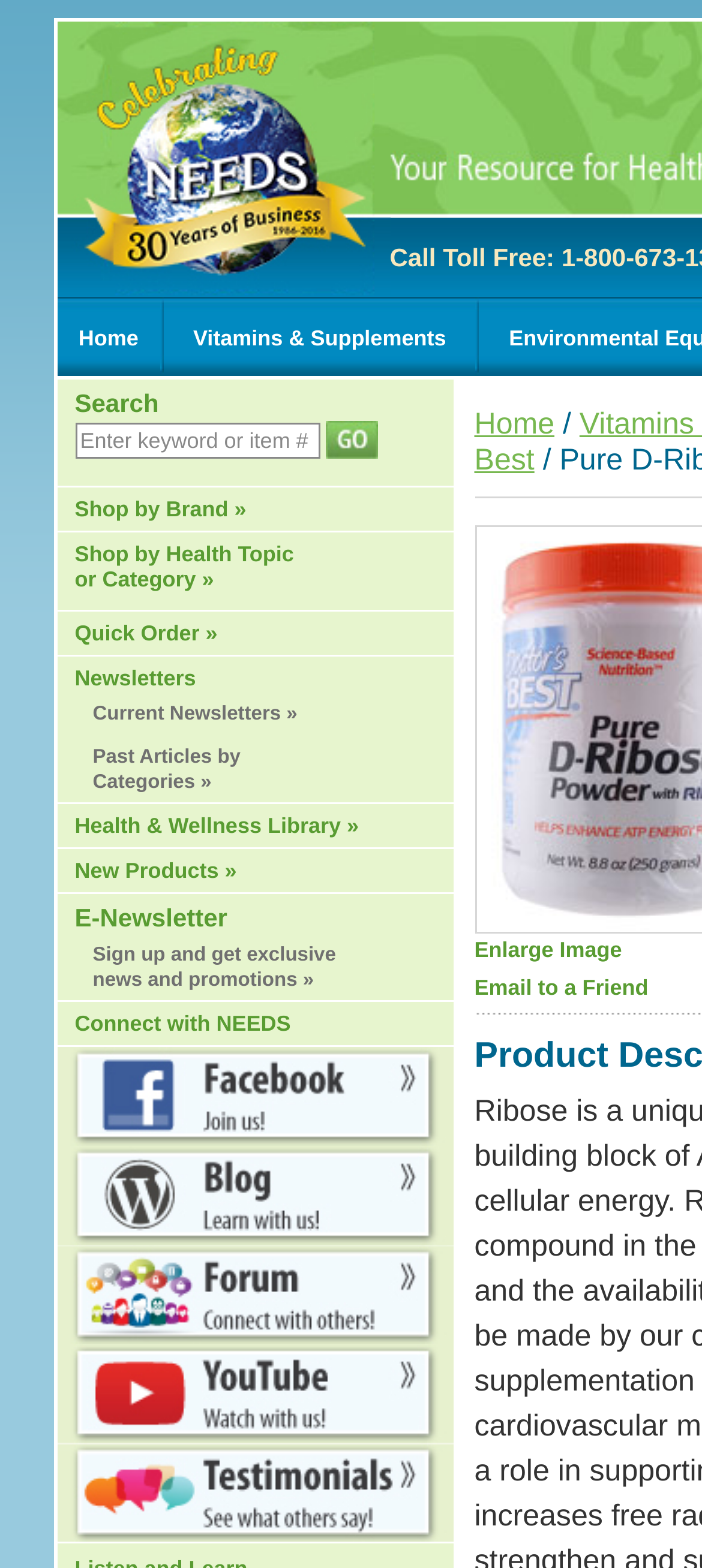Explain the webpage's layout and main content in detail.

This webpage is about Doctor's Best Pure D-Ribose Powder with Bio-Energy Ribose, a health supplement product. At the top, there is a navigation menu with five tabs: "Needs - Your Resource for Health and Wellness", "Home", an empty tab, "Vitamins & Supplements", and another empty tab. Below the navigation menu, there is a search bar where users can enter keywords or item numbers to search for products.

On the left side of the page, there are several links to different sections of the website, including "Shop by Brand", "Shop by Health Topic or Category", "Quick Order", "Newsletters", "Health & Wellness Library", "New Products", and "E-Newsletter Sign up". These links are arranged vertically, with each link below the previous one.

On the right side of the page, there are social media links to Facebook, Blog, Twitter, and another Twitter link. These links are also arranged vertically, with each link below the previous one.

At the bottom of the page, there are two links: "Home" and "Email to a Friend". There is also a small image on the right side of the page, which appears to be a spacer or a separator.

Overall, the webpage has a simple and organized layout, with clear headings and concise text. The navigation menu and links are easily accessible, making it easy for users to find what they are looking for.